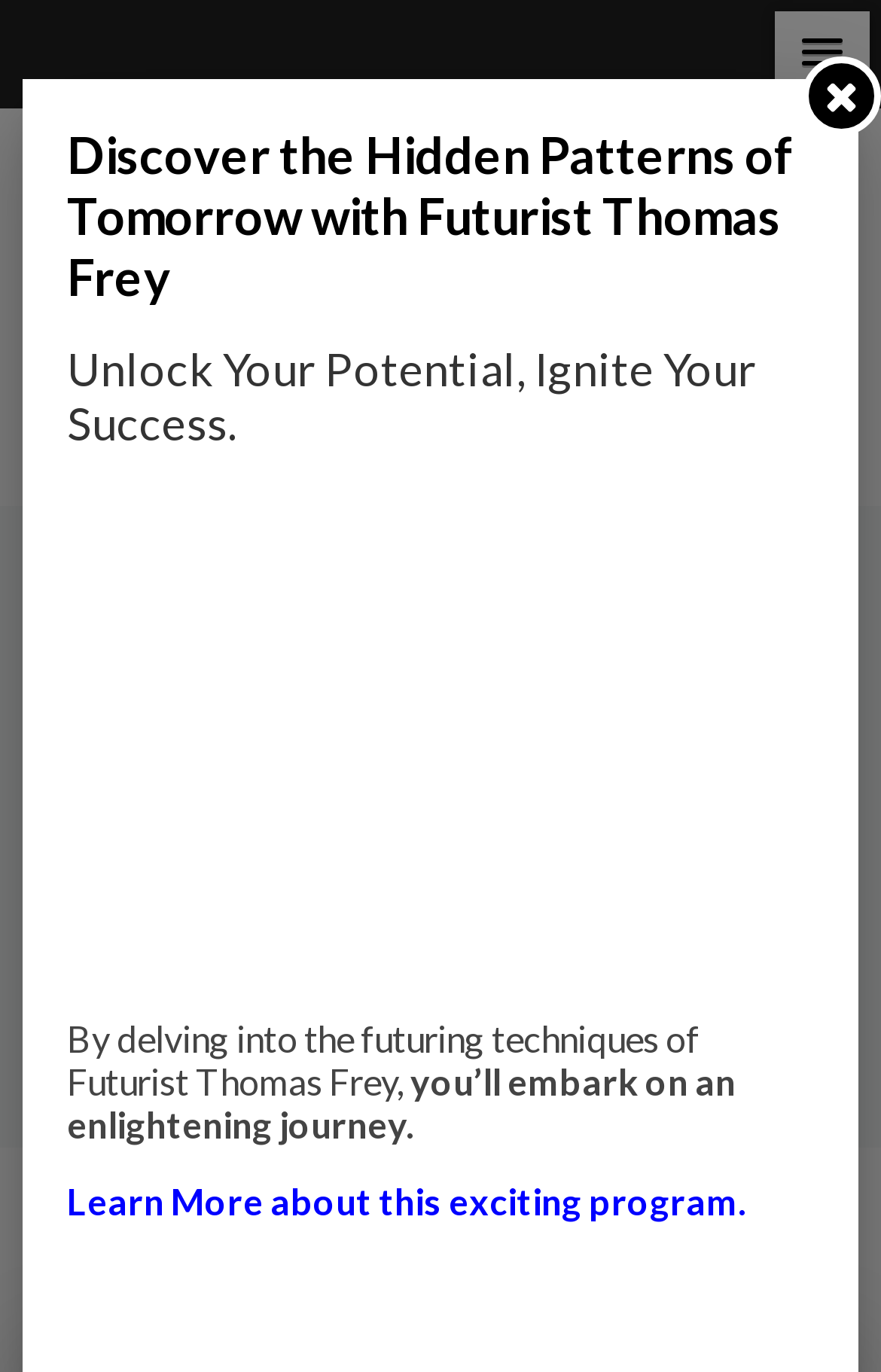Please determine the bounding box coordinates for the element with the description: "alt="Impact Lab"".

[0.031, 0.095, 0.969, 0.352]